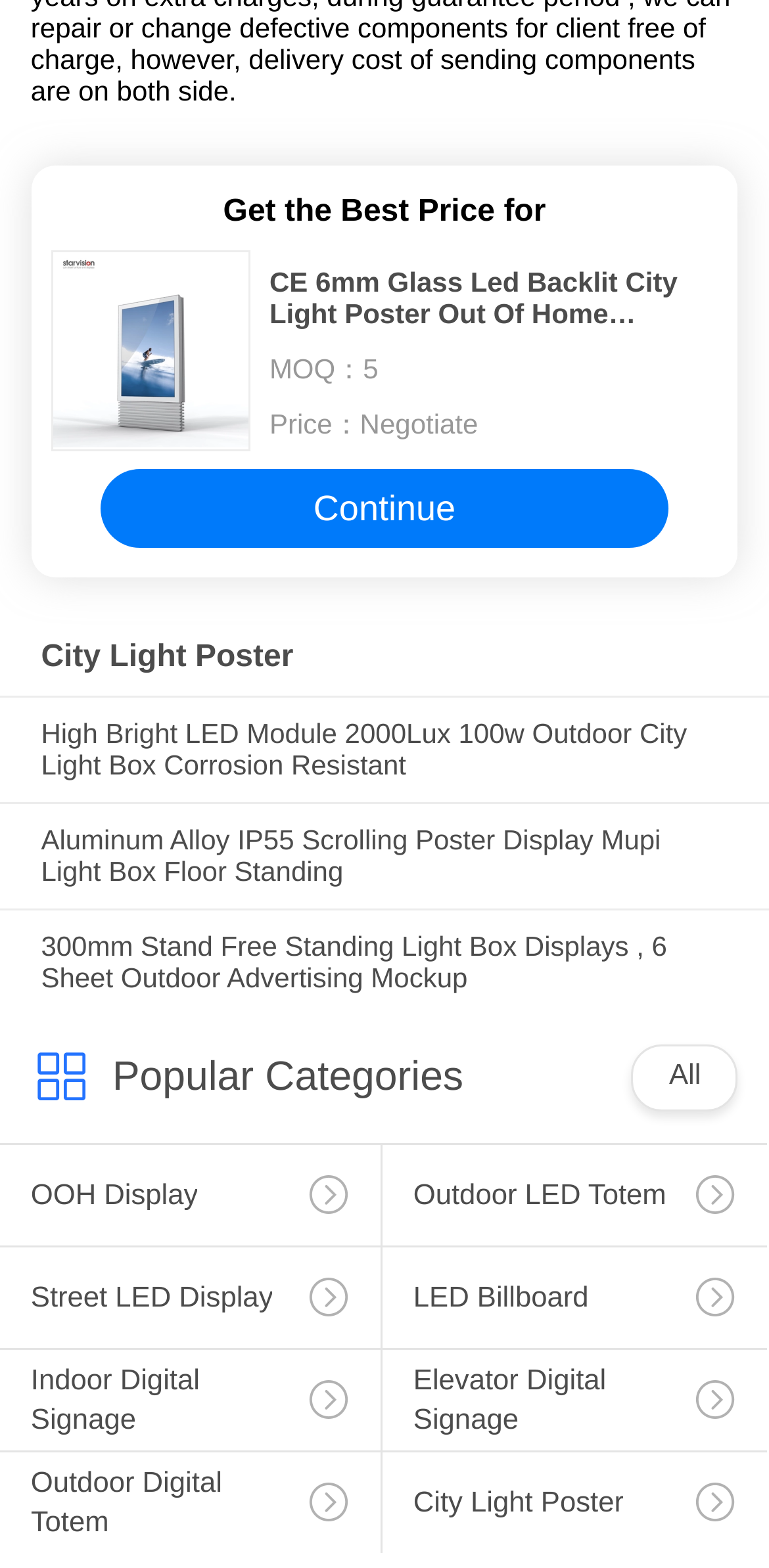What categories are listed on the webpage?
Answer with a single word or phrase by referring to the visual content.

Popular Categories